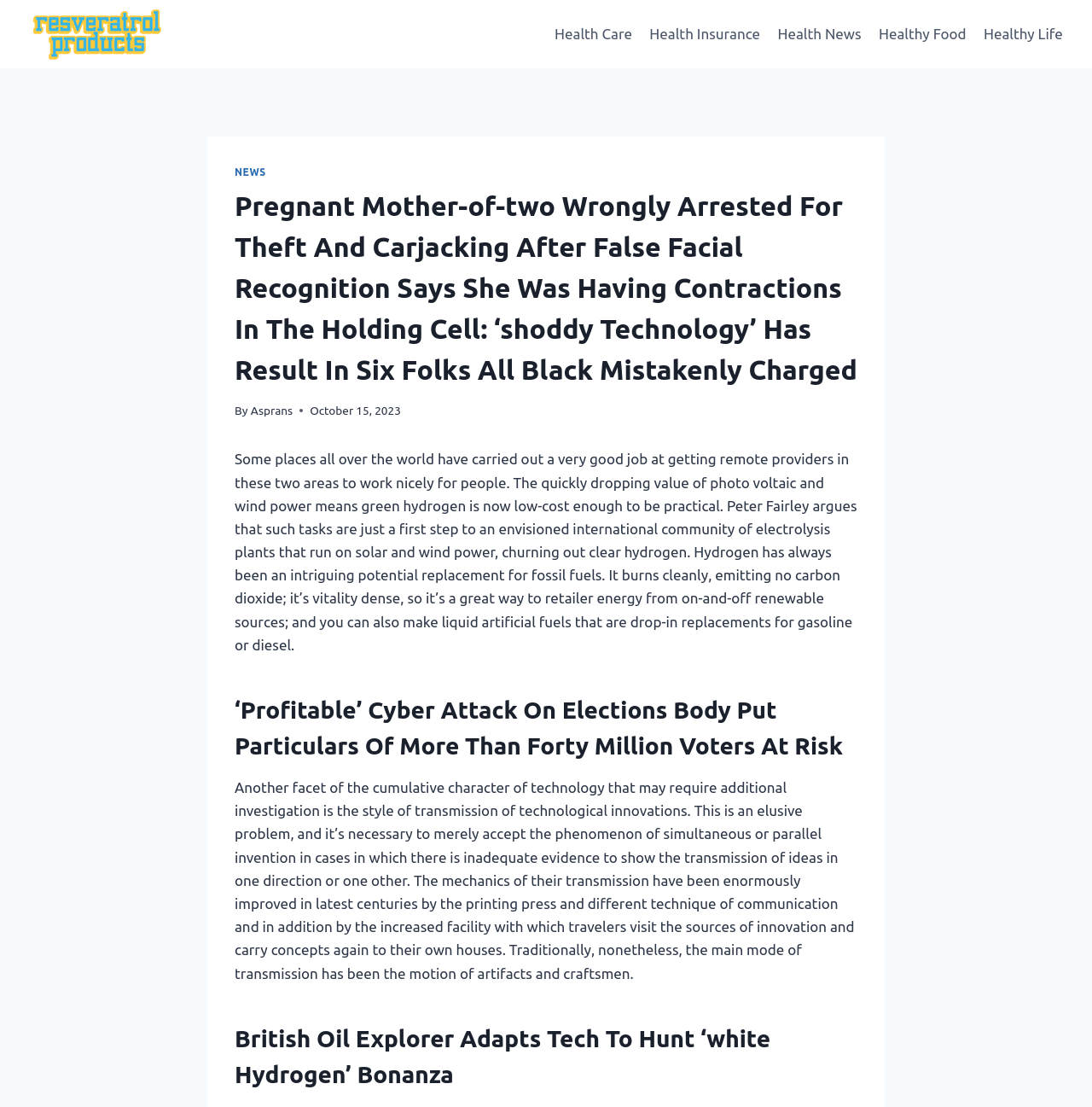Based on the element description alt="RP", identify the bounding box coordinates for the UI element. The coordinates should be in the format (top-left x, top-left y, bottom-right x, bottom-right y) and within the 0 to 1 range.

[0.019, 0.008, 0.159, 0.054]